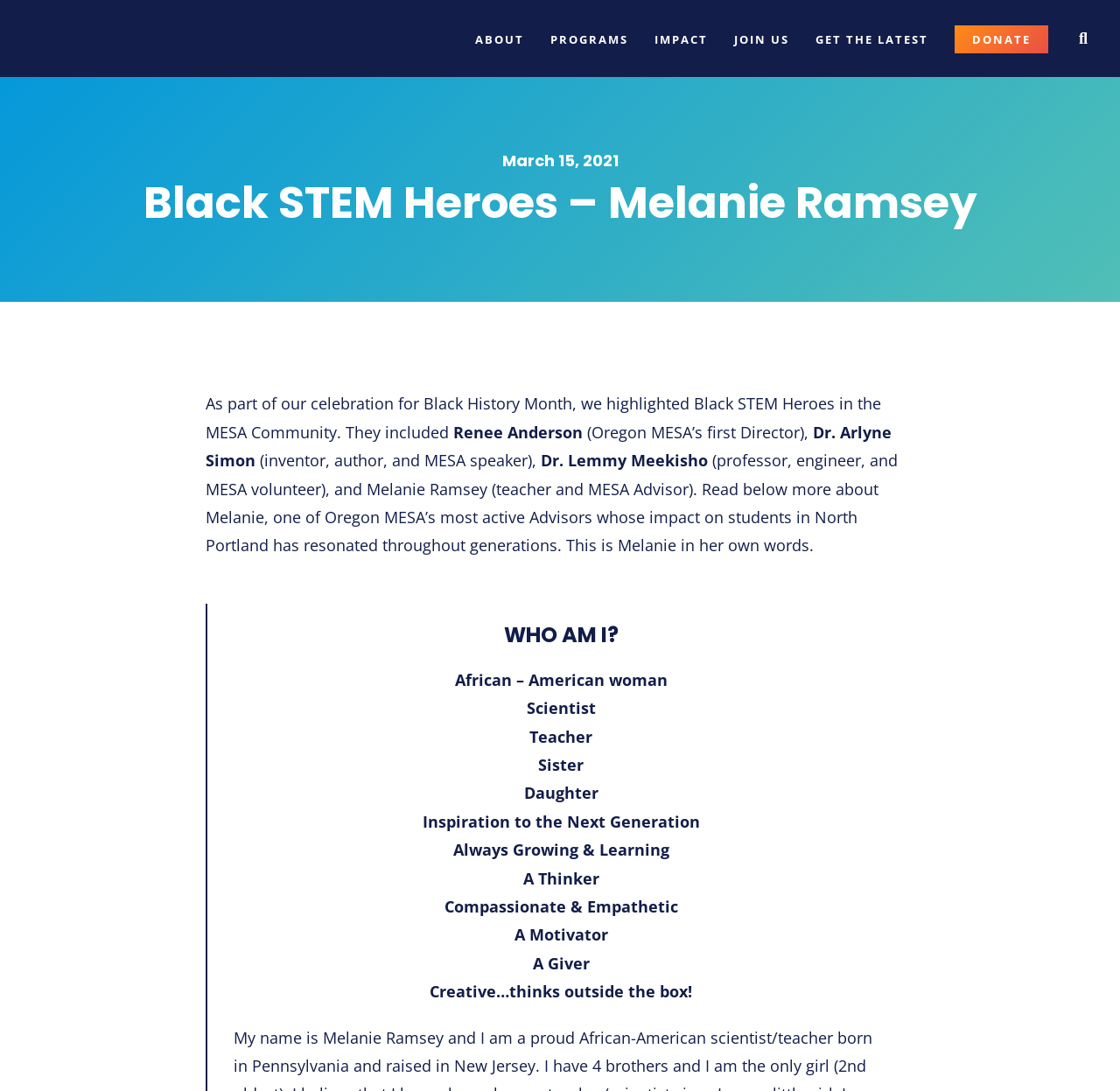Please find the bounding box coordinates in the format (top-left x, top-left y, bottom-right x, bottom-right y) for the given element description. Ensure the coordinates are floating point numbers between 0 and 1. Description: Join us

[0.647, 0.03, 0.698, 0.042]